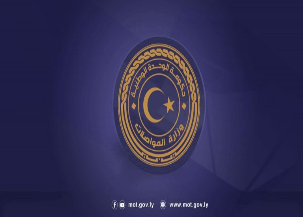Please provide a comprehensive answer to the question based on the screenshot: What is the shape of the emblem?

The caption describes the emblem as a gold circular design, which implies that the shape of the emblem is circular and it has a gold color.